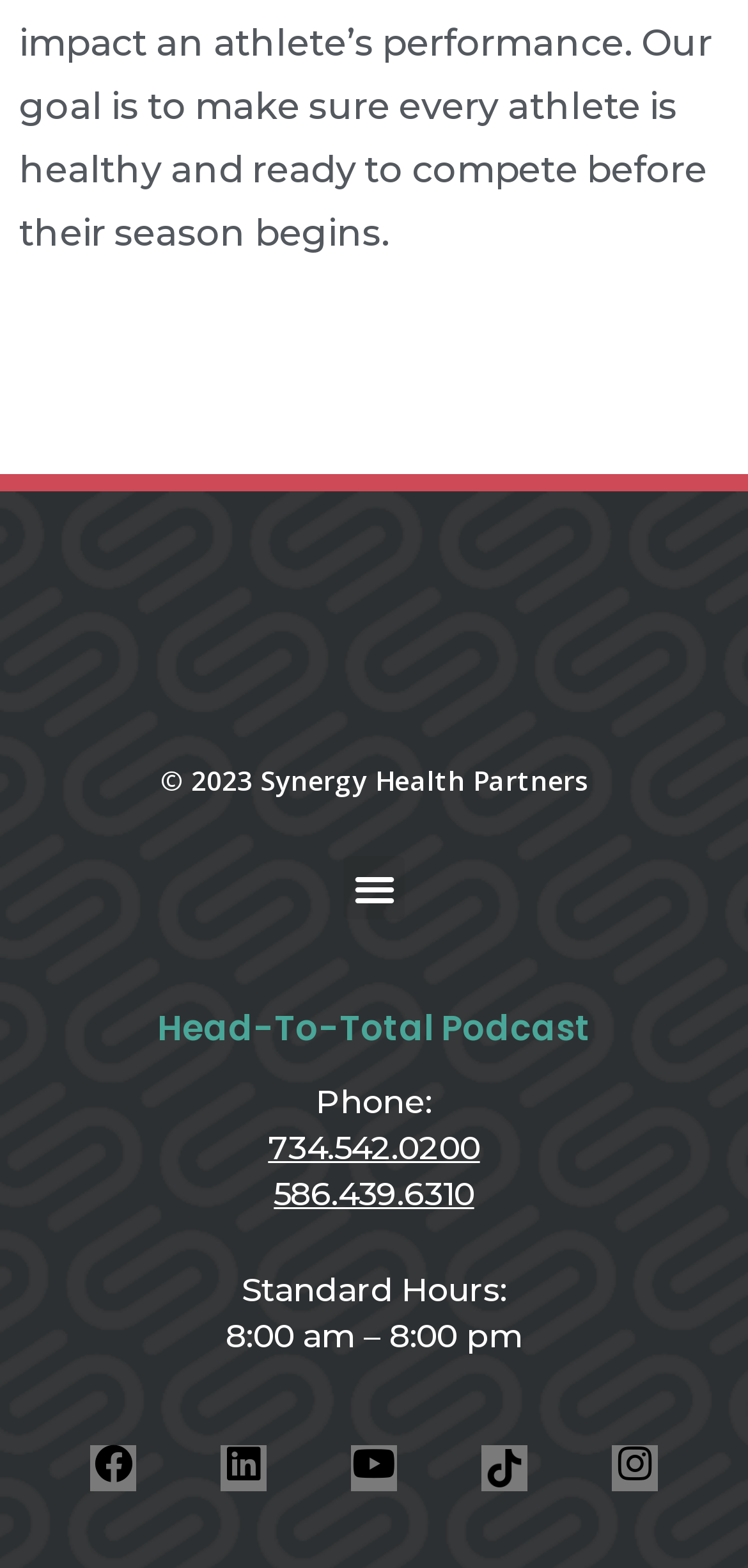What is the name of the health partners?
Based on the screenshot, give a detailed explanation to answer the question.

The name of the health partners can be found in the logo at the top left of the webpage, which is an image with the text 'Synergy Health Partners SHP Orthopedic Urgent Care white logo'.